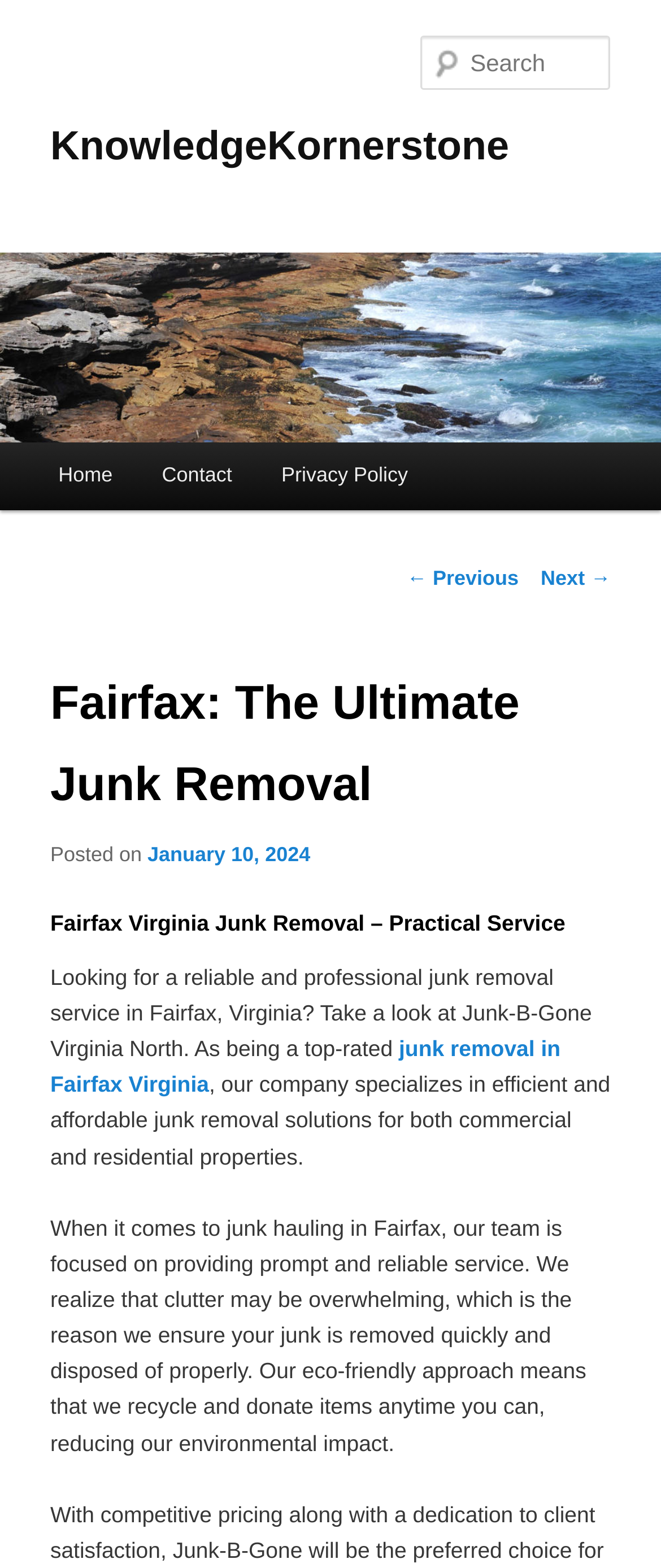Find and specify the bounding box coordinates that correspond to the clickable region for the instruction: "Learn more about junk removal in Fairfax Virginia".

[0.076, 0.661, 0.848, 0.7]